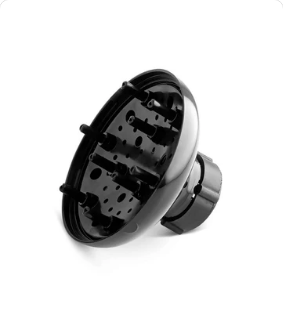What is the color of the diffuser?
Use the image to give a comprehensive and detailed response to the question.

The Elchim Cocoon diffuser has a sleek black design that reflects a modern aesthetic, ensuring durability during frequent use with hot styling tools.